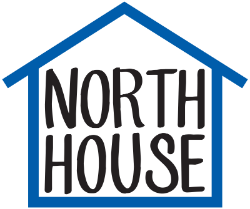What is the font style of the text?
Give a detailed explanation using the information visible in the image.

The text 'NORTH' and 'HOUSE' is styled in a bold and playful font, which enhances its visibility and appeal, and conveys a sense of friendliness and approachability.